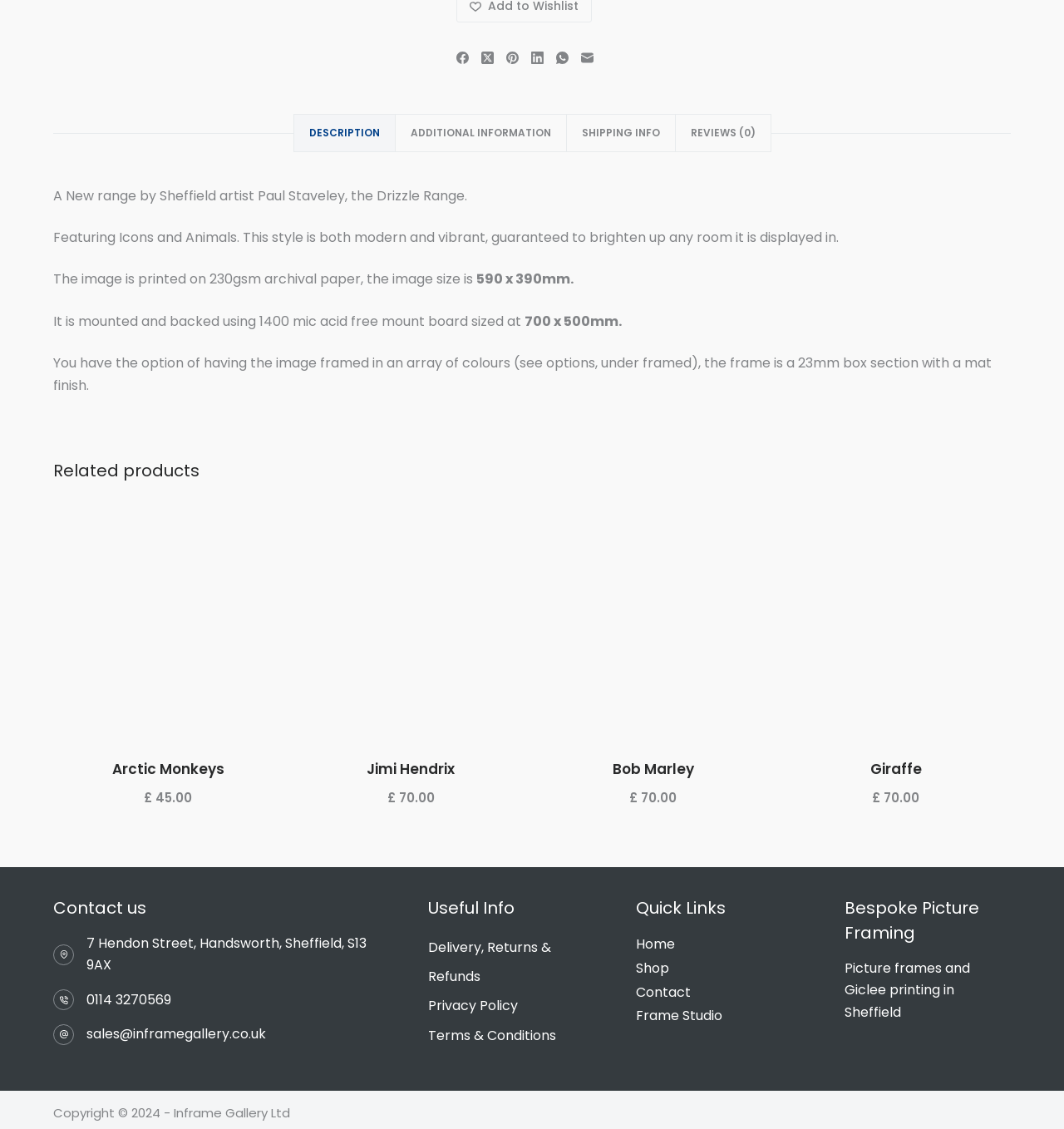Analyze the image and give a detailed response to the question:
What is the contact phone number of the gallery?

The webpage provides contact information, including a phone number, which is 0114 3270569. This information is found in the contact us section of the webpage.